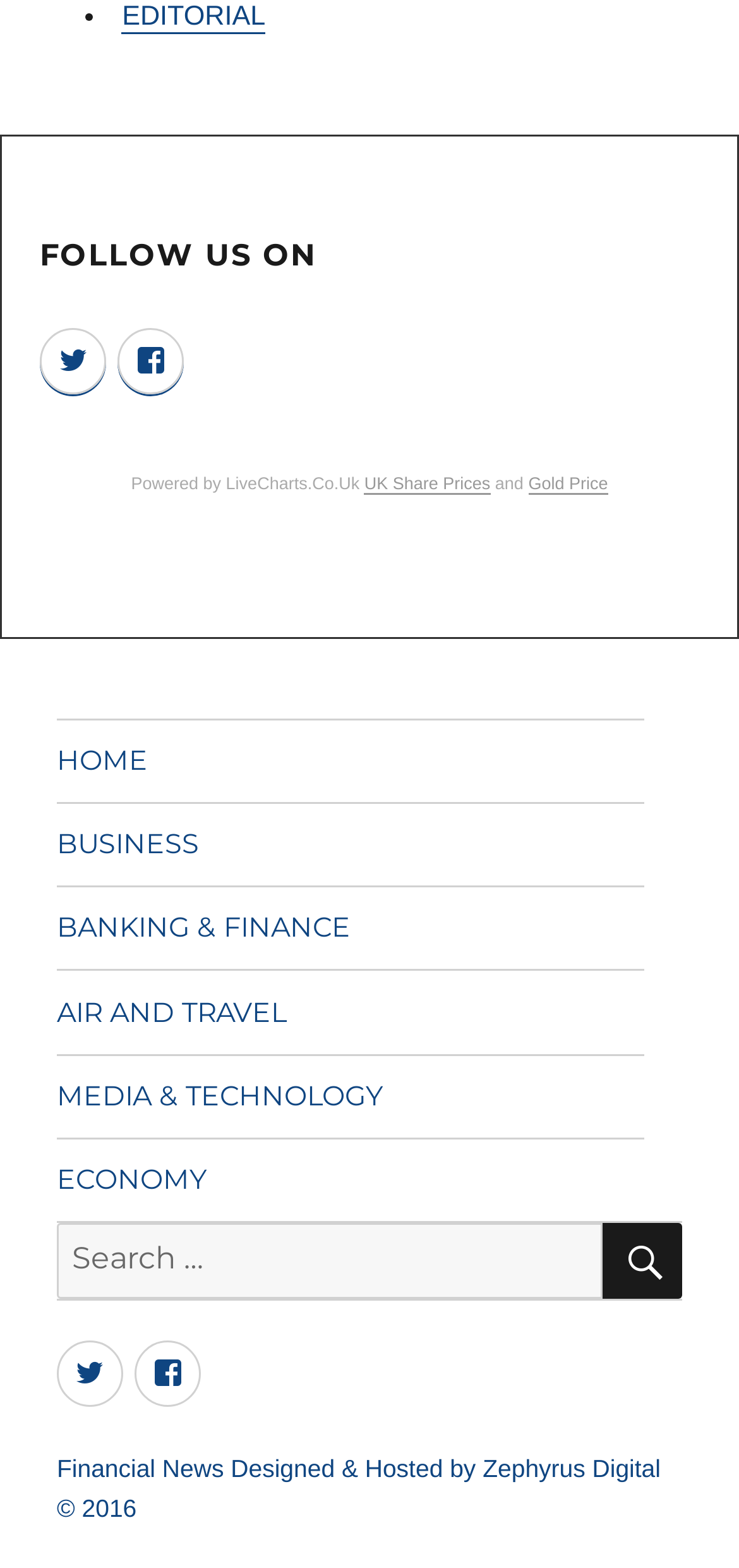Give the bounding box coordinates for the element described as: "Banking & Finance".

[0.077, 0.566, 0.872, 0.618]